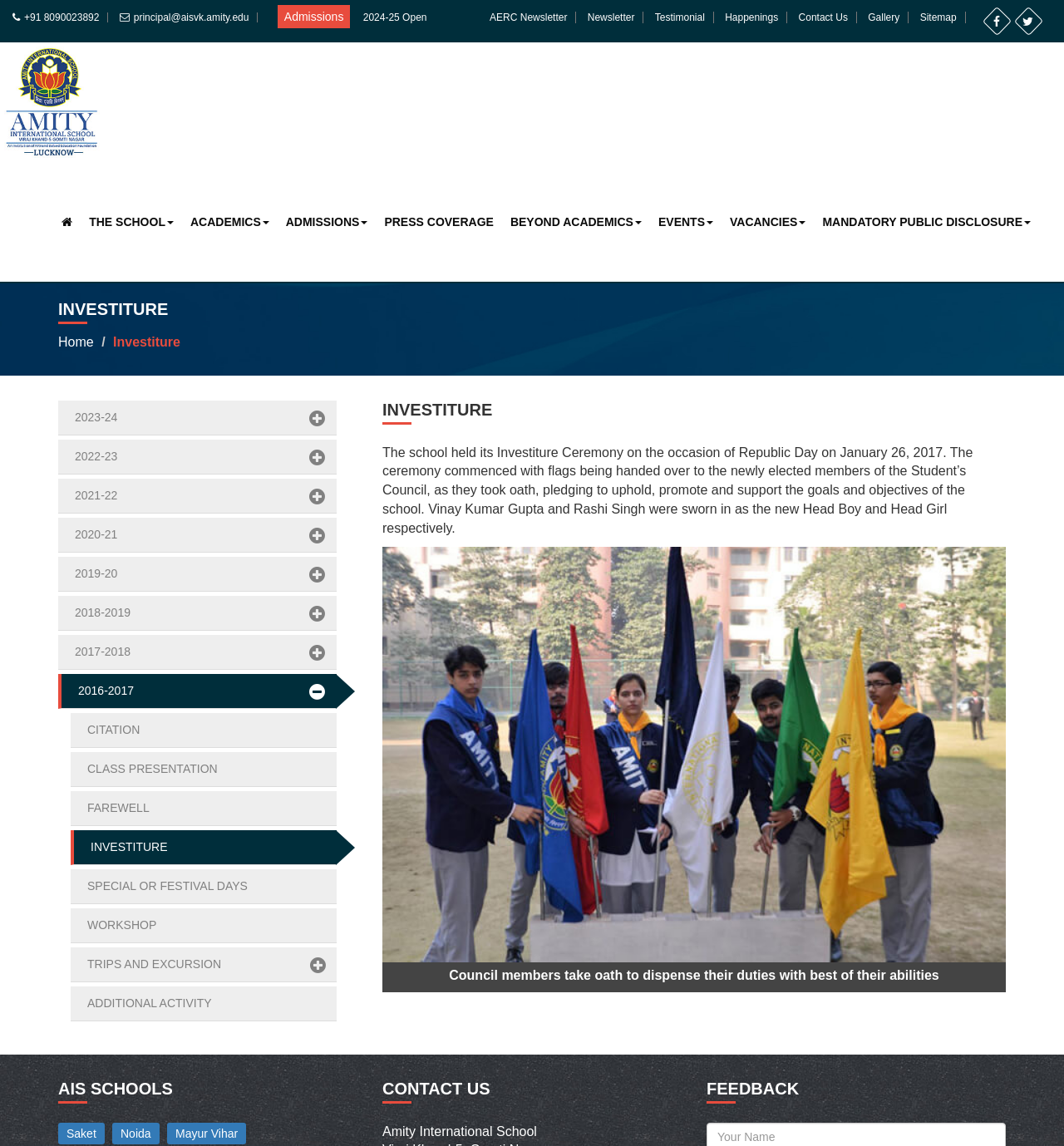What is the occasion on which the Investiture Ceremony was held?
Please answer the question with a single word or phrase, referencing the image.

Republic Day